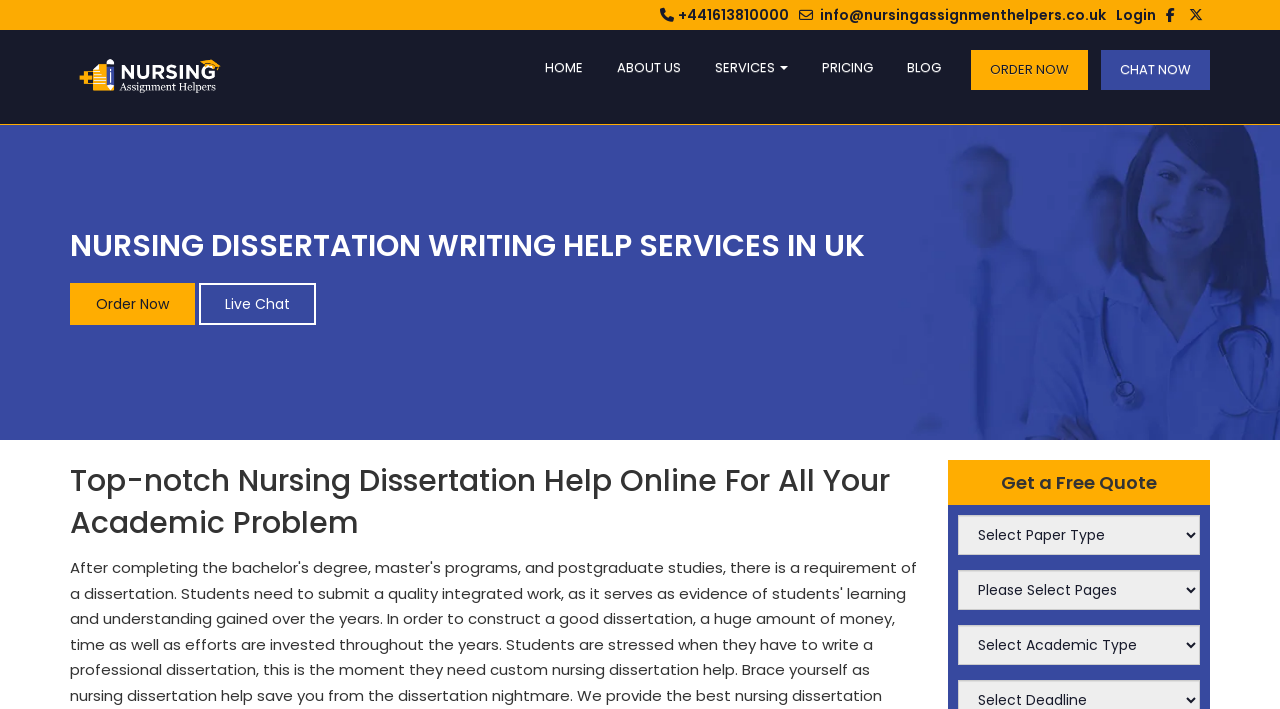What is the phone number on the webpage?
Using the screenshot, give a one-word or short phrase answer.

+441613810000